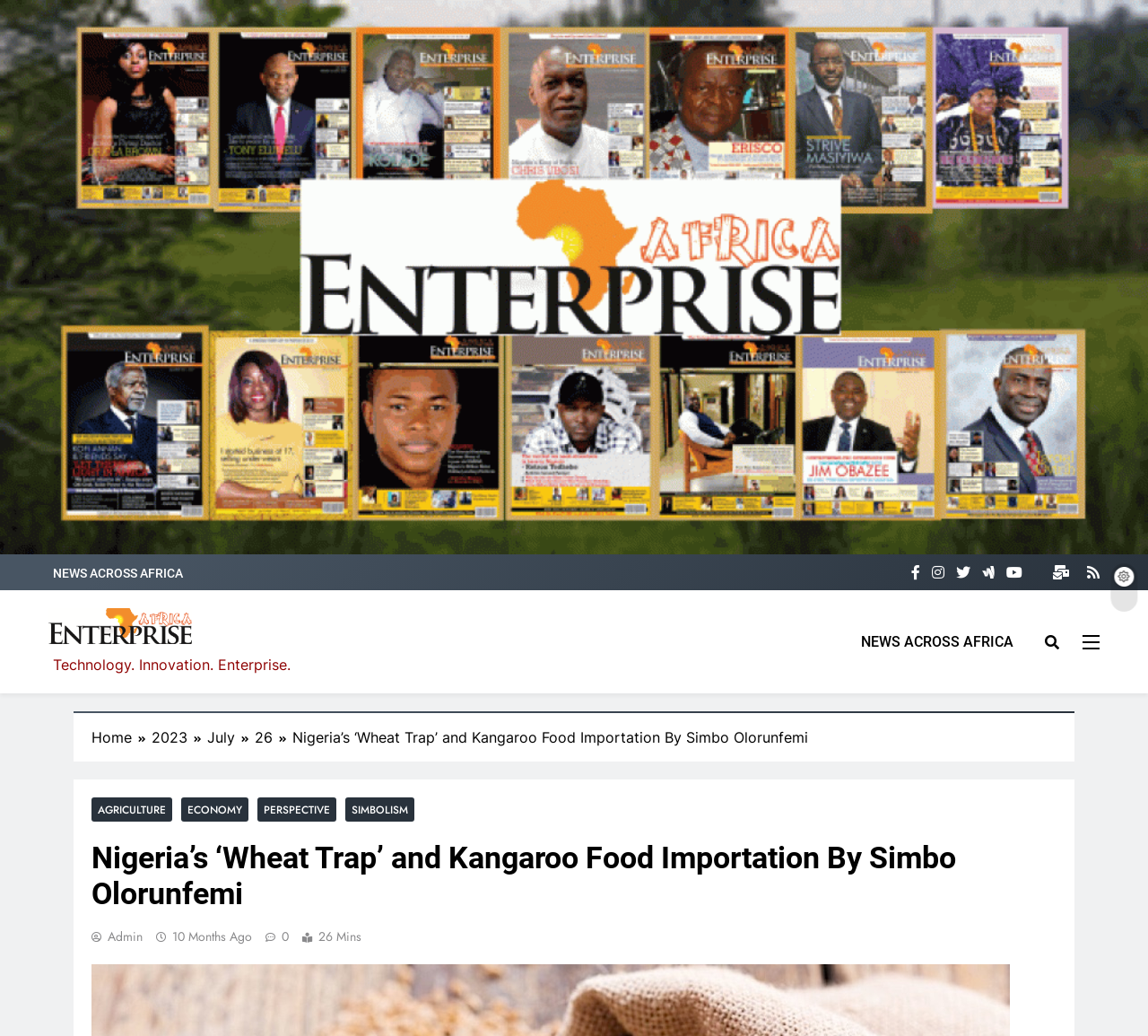What is the name of the website?
Refer to the image and provide a concise answer in one word or phrase.

Africa Enterprise